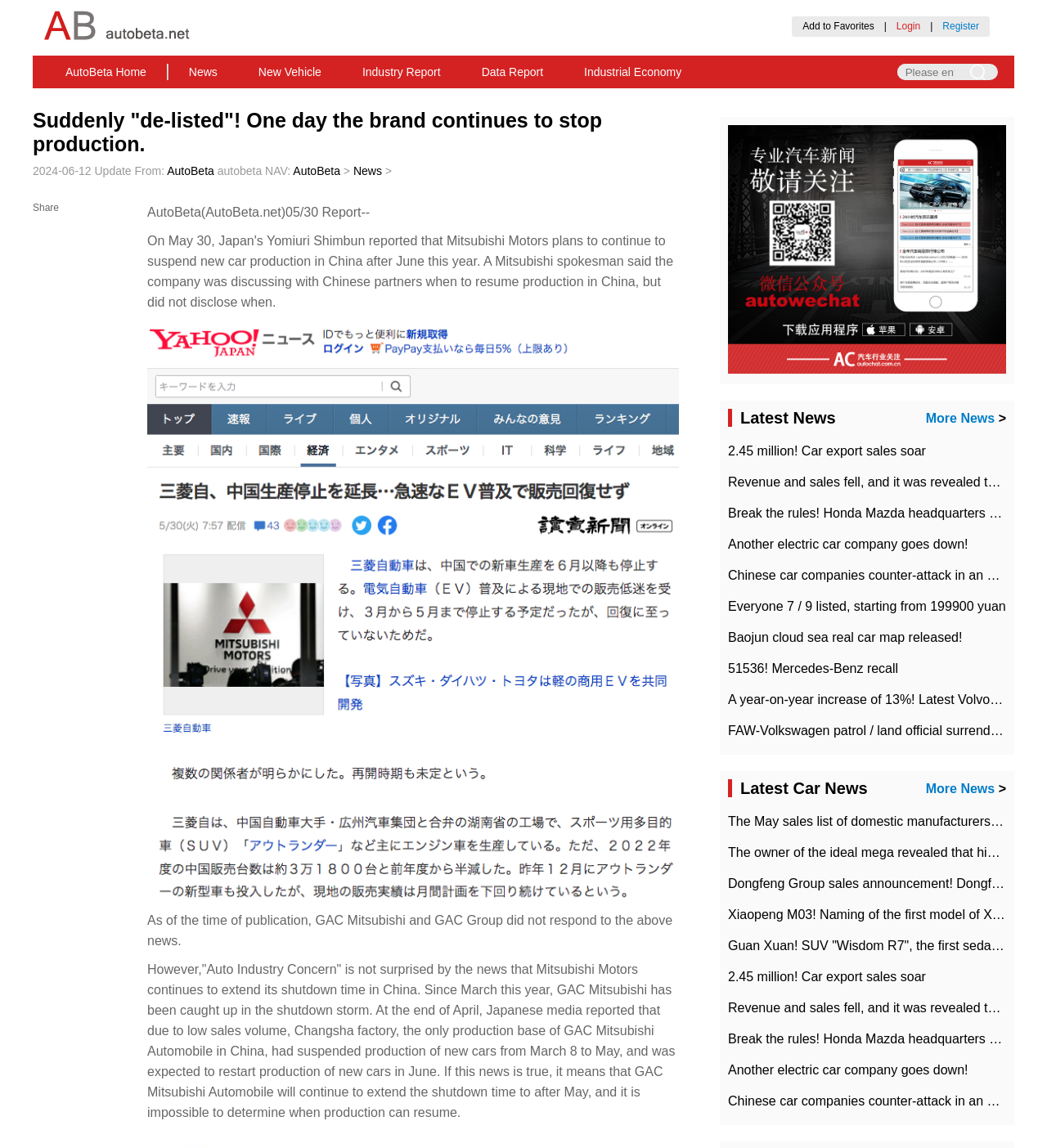Please predict the bounding box coordinates of the element's region where a click is necessary to complete the following instruction: "Add a comment about this page". The coordinates should be represented by four float numbers between 0 and 1, i.e., [left, top, right, bottom].

None